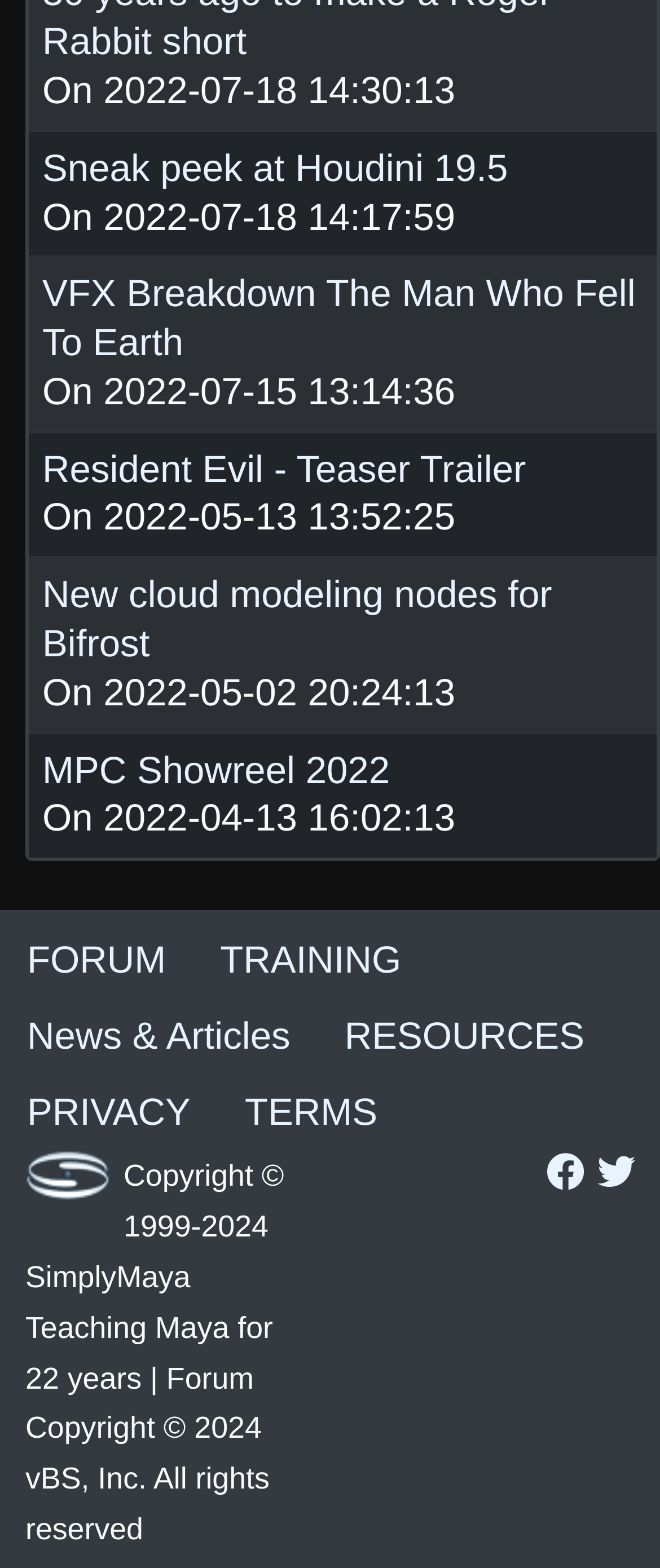Please find the bounding box coordinates for the clickable element needed to perform this instruction: "Read the sneak peek at Houdini 19.5".

[0.064, 0.094, 0.77, 0.12]